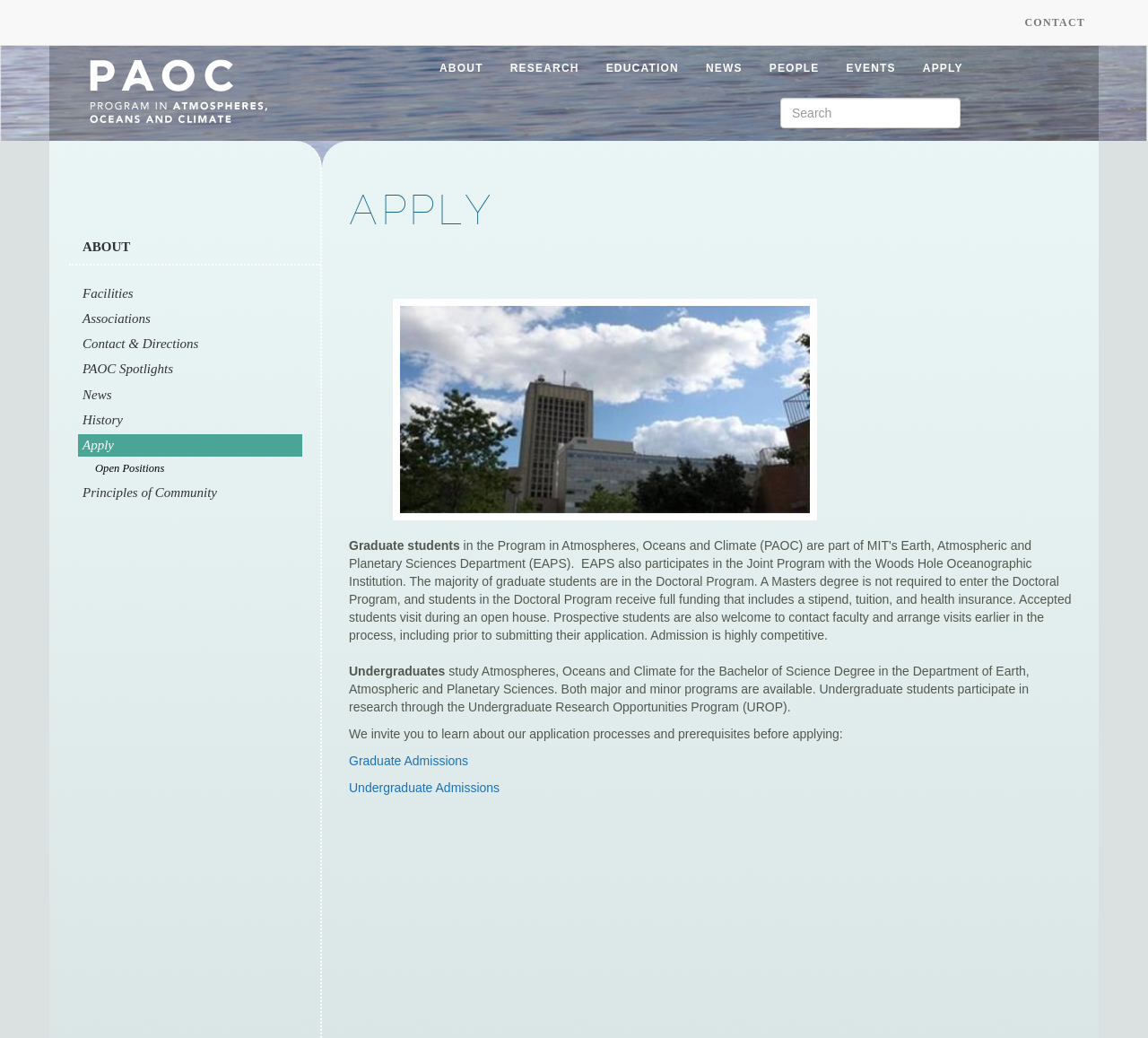Identify the bounding box of the HTML element described here: "name="query" placeholder="Search"". Provide the coordinates as four float numbers between 0 and 1: [left, top, right, bottom].

[0.68, 0.094, 0.837, 0.124]